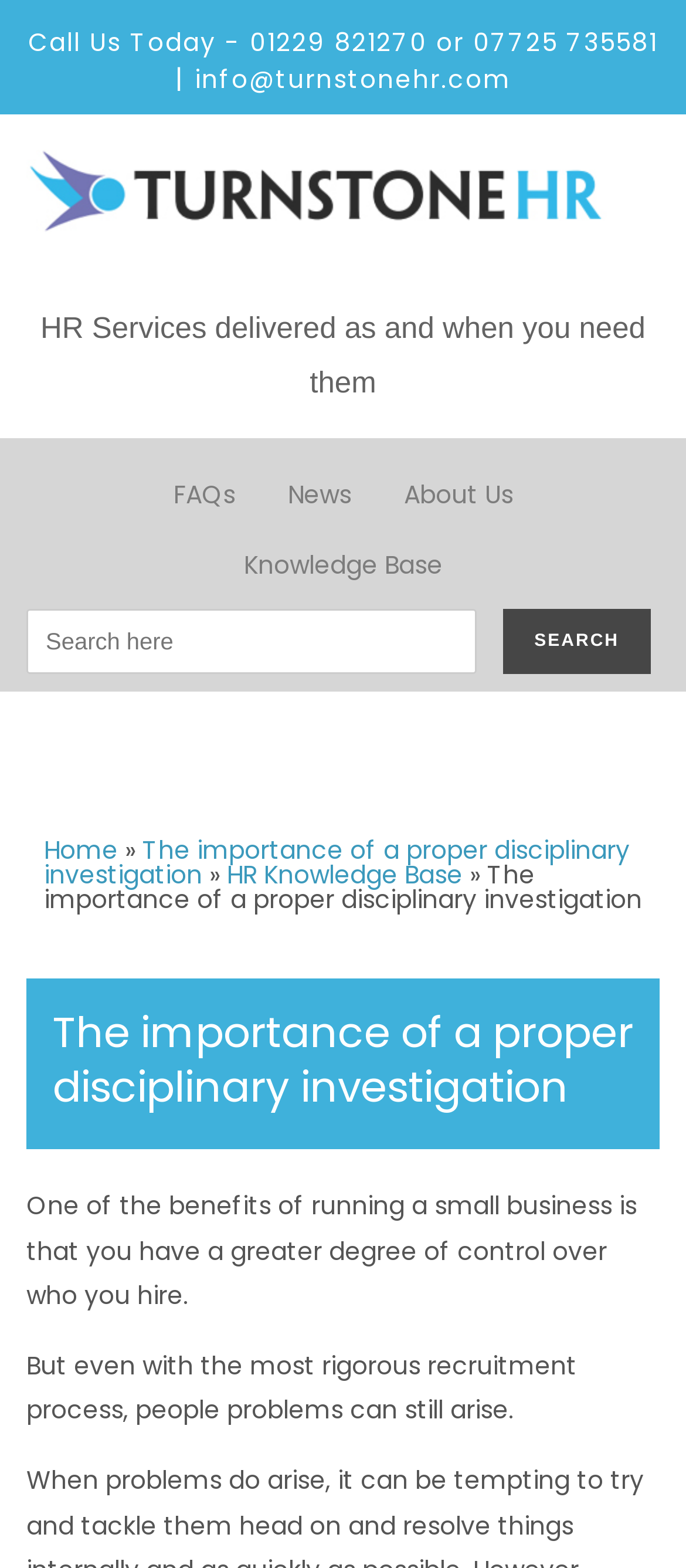Locate the bounding box coordinates of the element that should be clicked to execute the following instruction: "Read the article about disciplinary investigation".

[0.064, 0.531, 0.918, 0.569]